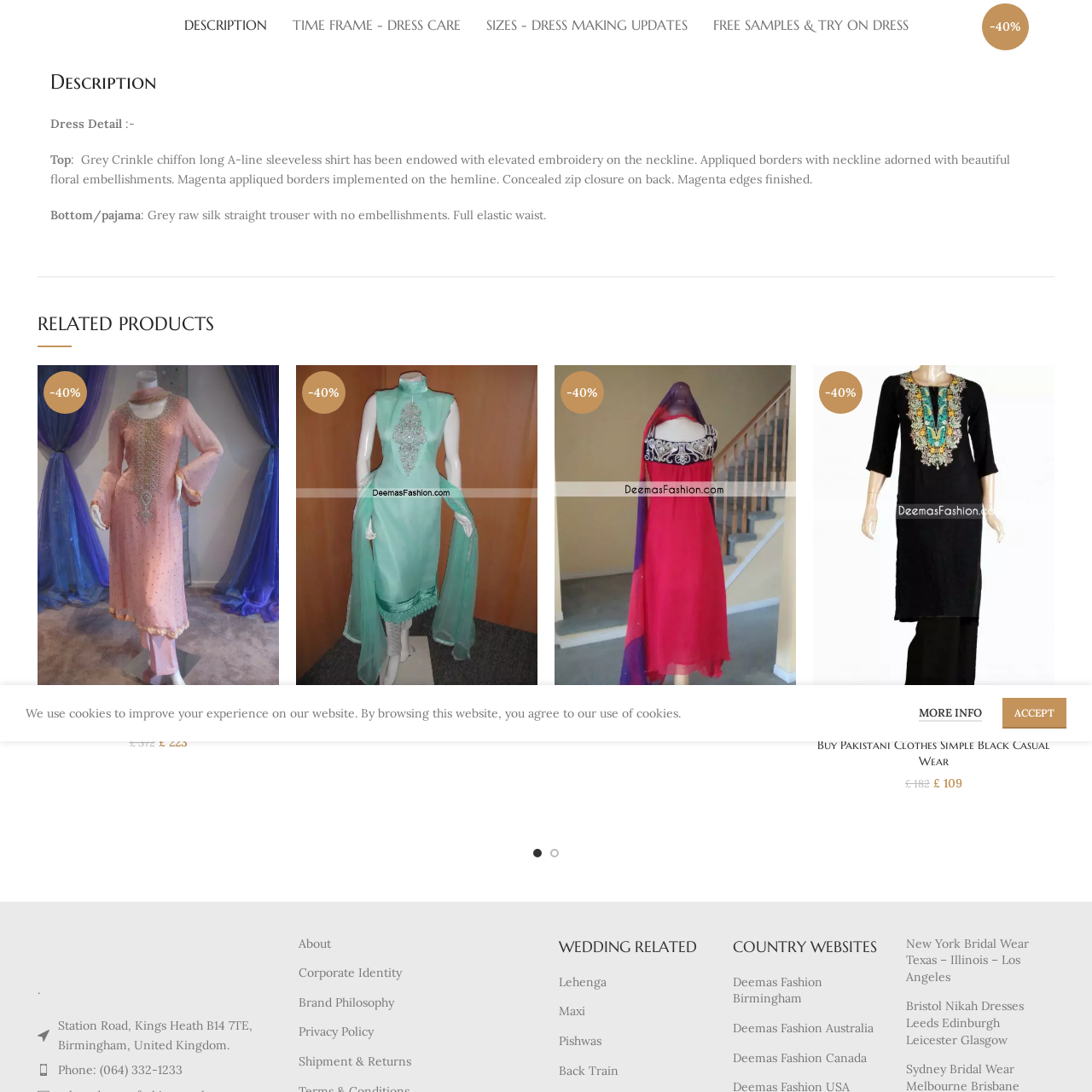Observe the image segment inside the red bounding box and answer concisely with a single word or phrase: What type of waist does the trouser have?

Full elastic